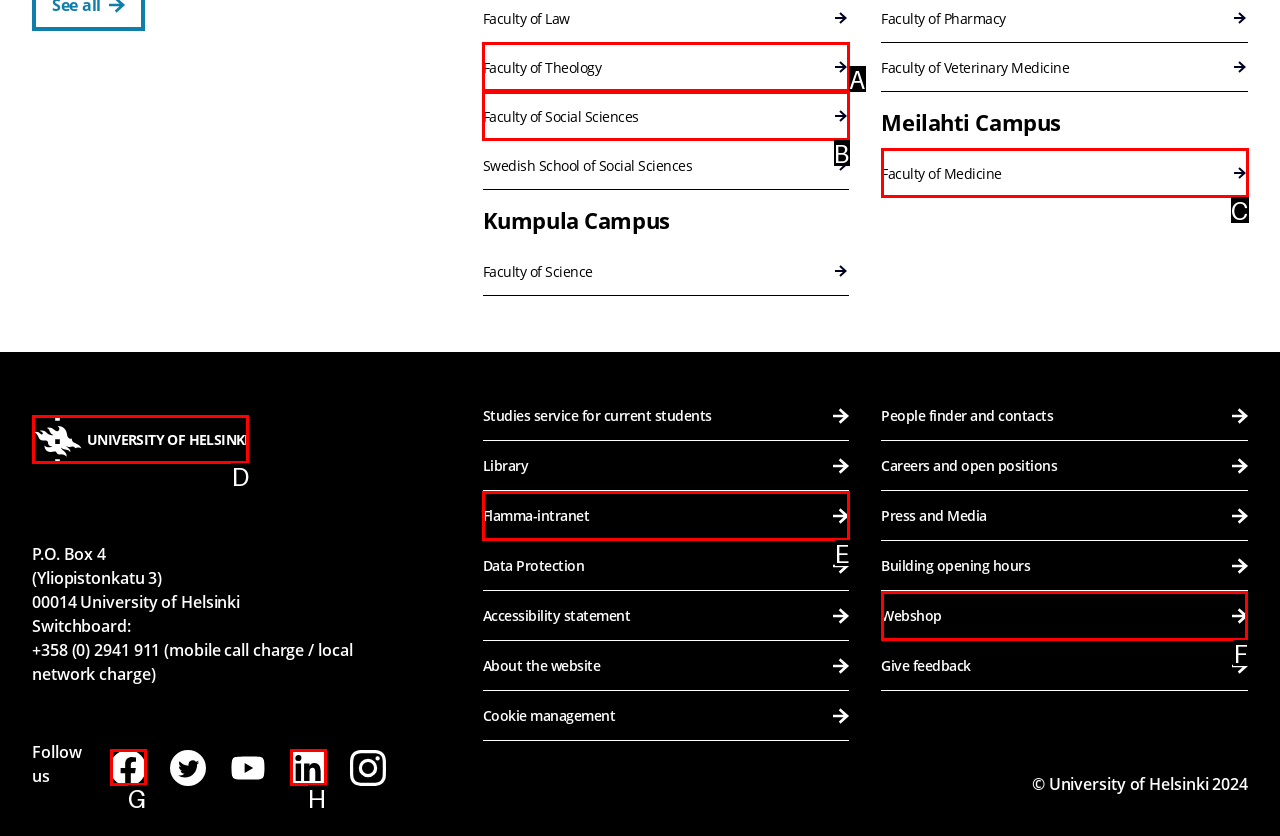Choose the HTML element that corresponds to the description: Webshop
Provide the answer by selecting the letter from the given choices.

F